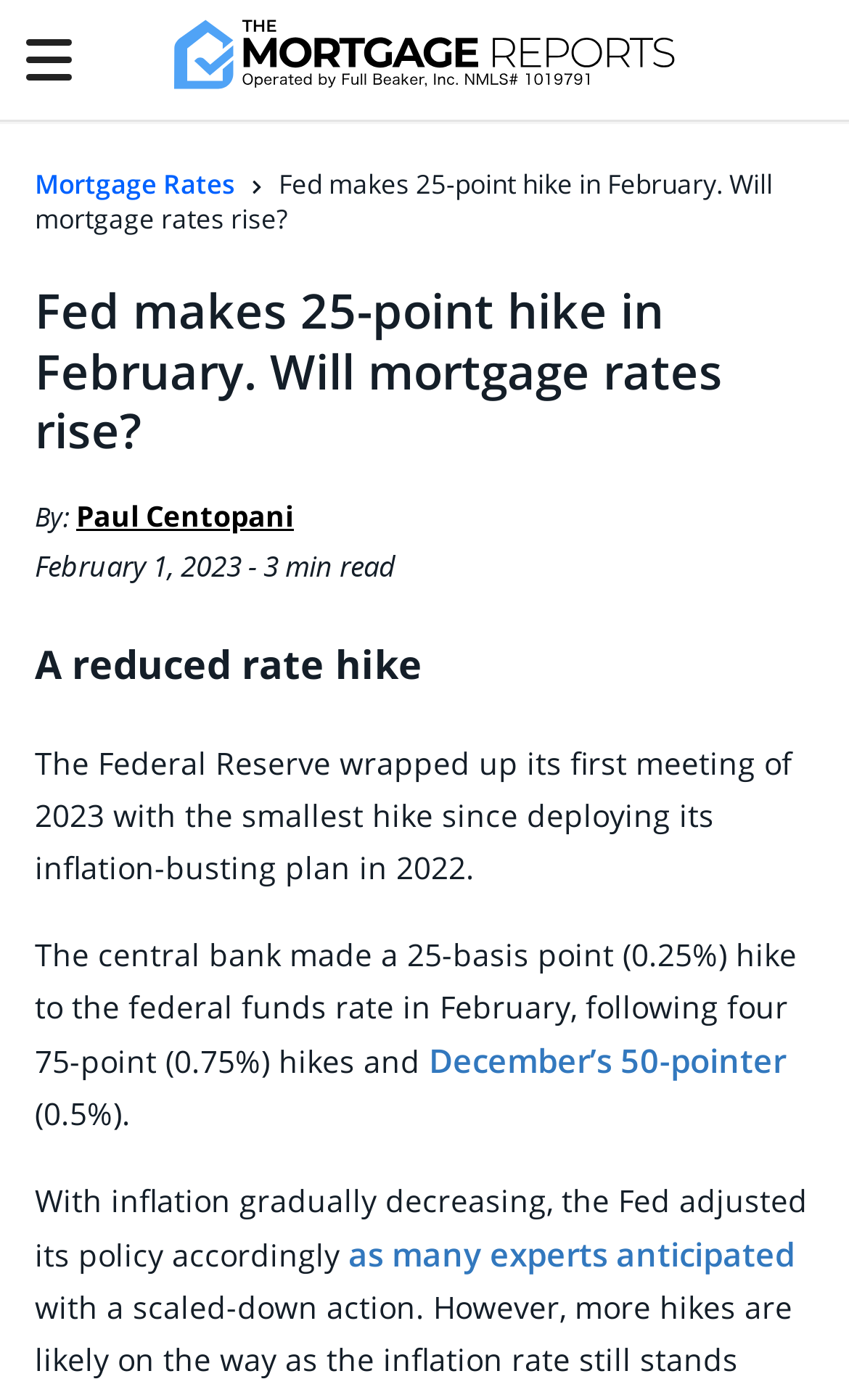Create an elaborate caption for the webpage.

The webpage appears to be an article discussing the Federal Reserve's decision to hike the fed funds rate by 25 basis points in February to combat inflation, and its potential impact on mortgage rates. 

At the top left corner, there is a button labeled "Menu". Next to it, on the top center, is the logo of "The Mortgage Reports" with an image. Below the logo, there are two links: "Mortgage Rates" on the left and an empty image on the right. 

The main title of the article, "Fed makes 25-point hike in February. Will mortgage rates rise?", is displayed prominently in the top center of the page. Below the title, the author's name, "Paul Centopani", and the date, "February 1, 2023", are listed, along with an indication that the article is a "3 min read". 

The article is divided into sections, with headings such as "A reduced rate hike". The content of the article discusses the Federal Reserve's decision to hike the federal funds rate, its smallest hike since 2022, and its potential impact on mortgage rates. There are several paragraphs of text, with links to related articles, such as "December's 50-pointer".